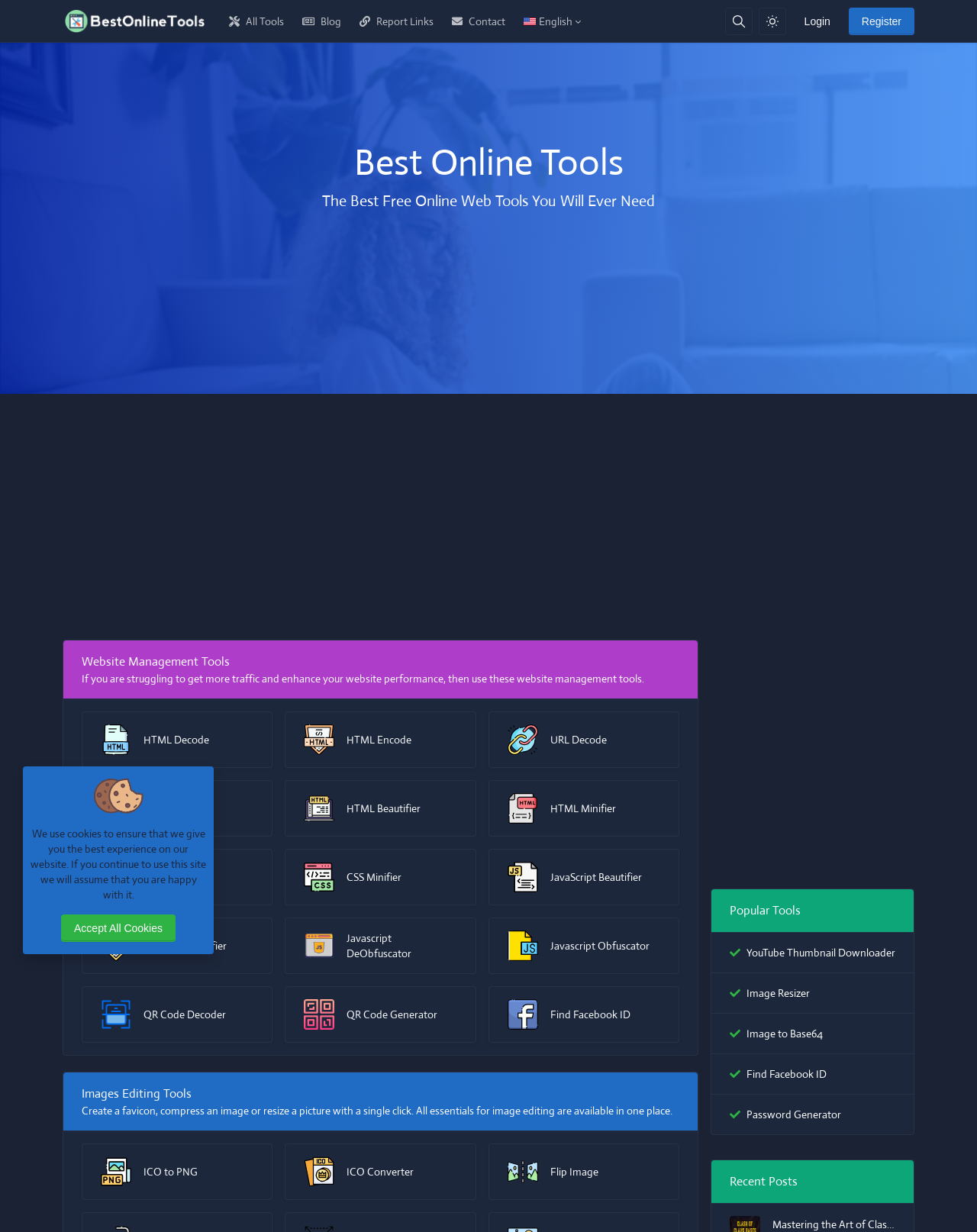Please provide a comprehensive response to the question below by analyzing the image: 
What is the purpose of the QR Code Decoder tool?

Based on the link text 'QR Code Decoder', I inferred that the purpose of this tool is to decode QR codes, which means to extract the information stored in a QR code.